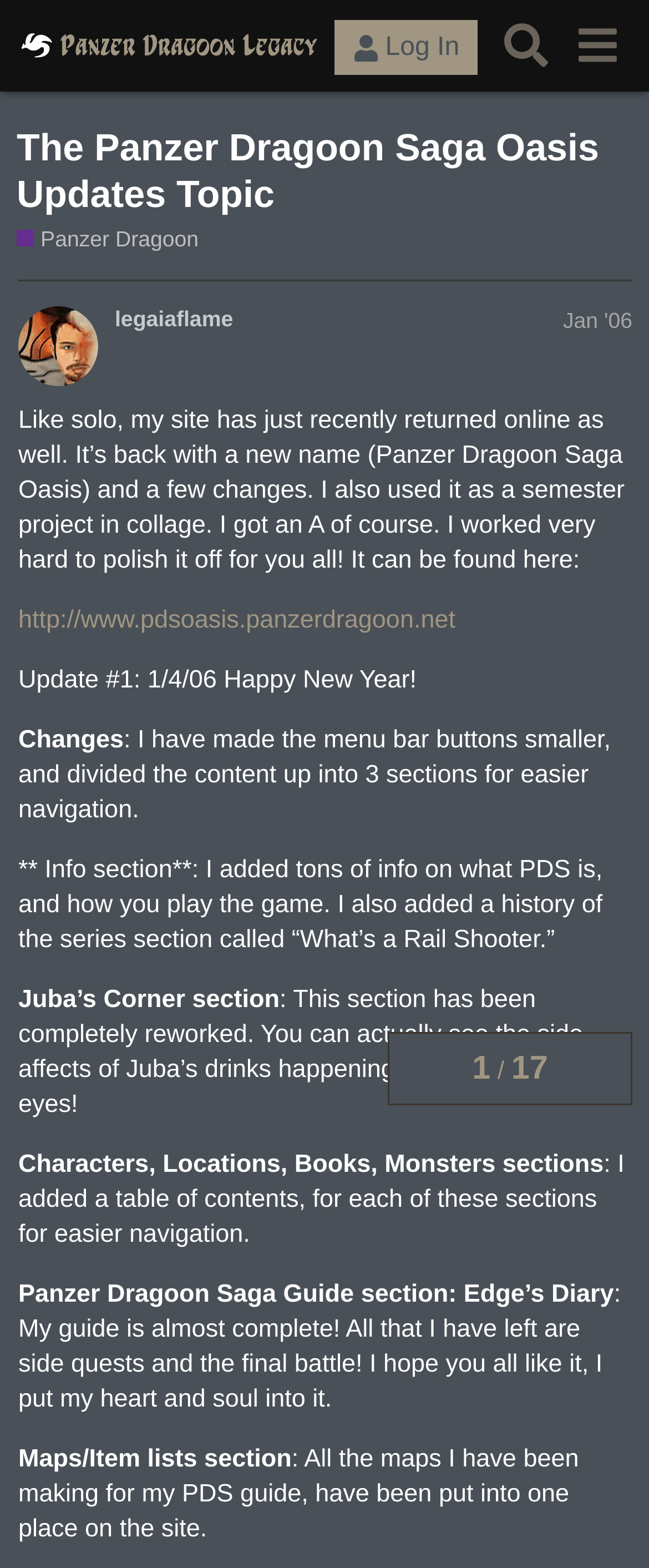Articulate a complete and detailed caption of the webpage elements.

The webpage is titled "The Panzer Dragoon Saga Oasis Updates Topic" and appears to be a forum or discussion page related to the Panzer Dragoon series. At the top, there is a header section with a link to "Panzer Dragoon Legacy" accompanied by an image, as well as buttons for "Log In" and "Search". 

Below the header, there is a heading that displays the title of the page, followed by a link to "Panzer Dragoon" and a brief description of the category. 

The main content of the page is a discussion topic, which appears to be an update from the site owner, "legaiaflame", dated January 2006. The update announces the return of the site, now renamed to "Panzer Dragoon Saga Oasis", and mentions that it was used as a semester project in college. The site owner shares their excitement and hard work in polishing the site for the users.

The update is followed by a series of paragraphs describing the changes made to the site, including a redesigned menu bar, divided content for easier navigation, and new sections such as "Info", "Juba's Corner", "Characters, Locations, Books, Monsters", and "Panzer Dragoon Saga Guide". The site owner also mentions their progress on the guide, including the completion of Edge's Diary and the addition of maps and item lists.

Throughout the page, there are several links to other parts of the site, including the main page and specific sections mentioned in the update. The overall layout is dense with text, but the use of headings and short paragraphs helps to organize the content and make it easier to read.